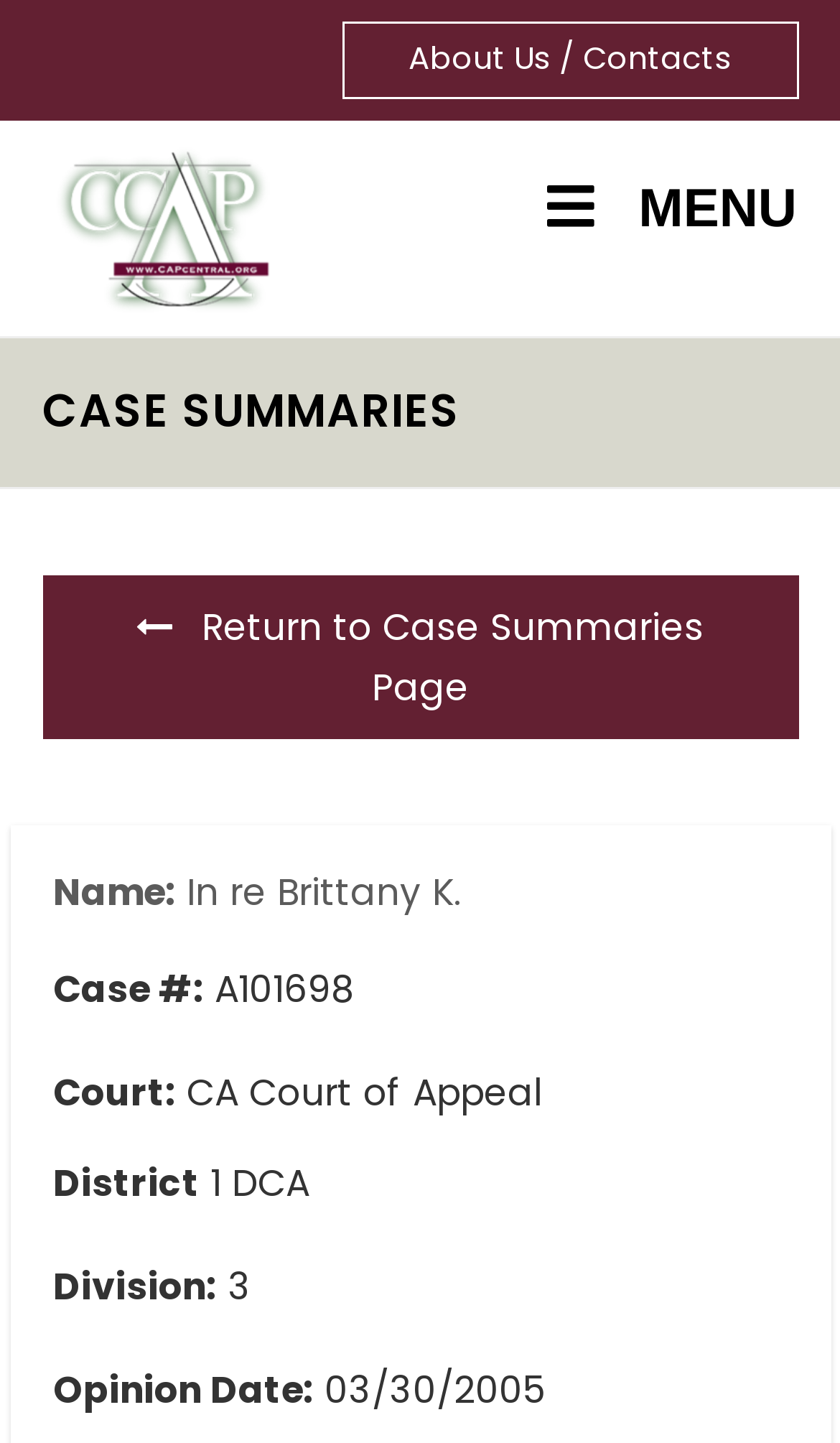Create a detailed narrative of the webpage’s visual and textual elements.

The webpage appears to be a case summary page for a legal case, "In re Brittany K.", on the CCAP (California Court of Appeal Portal) website. 

At the top of the page, there is a navigation section with links to "About Us / Contacts" and "CCAP", accompanied by a CCAP logo image. A "Toggle Main" button with the label "MENU" is also present in this section.

Below the navigation section, there is a header section with the title "CASE SUMMARIES". 

The main content of the page is organized into a series of labeled fields, each containing specific information about the case. These fields include "Name:", "Case #:", "Court:", "District", "Division:", and "Opinion Date:". The corresponding values for each field are displayed next to the labels. For example, the "Name:" field displays "In re Brittany K.", and the "Case #:" field displays "A101698". 

At the top right of the page, there is a link to "Return to Case Summaries Page".